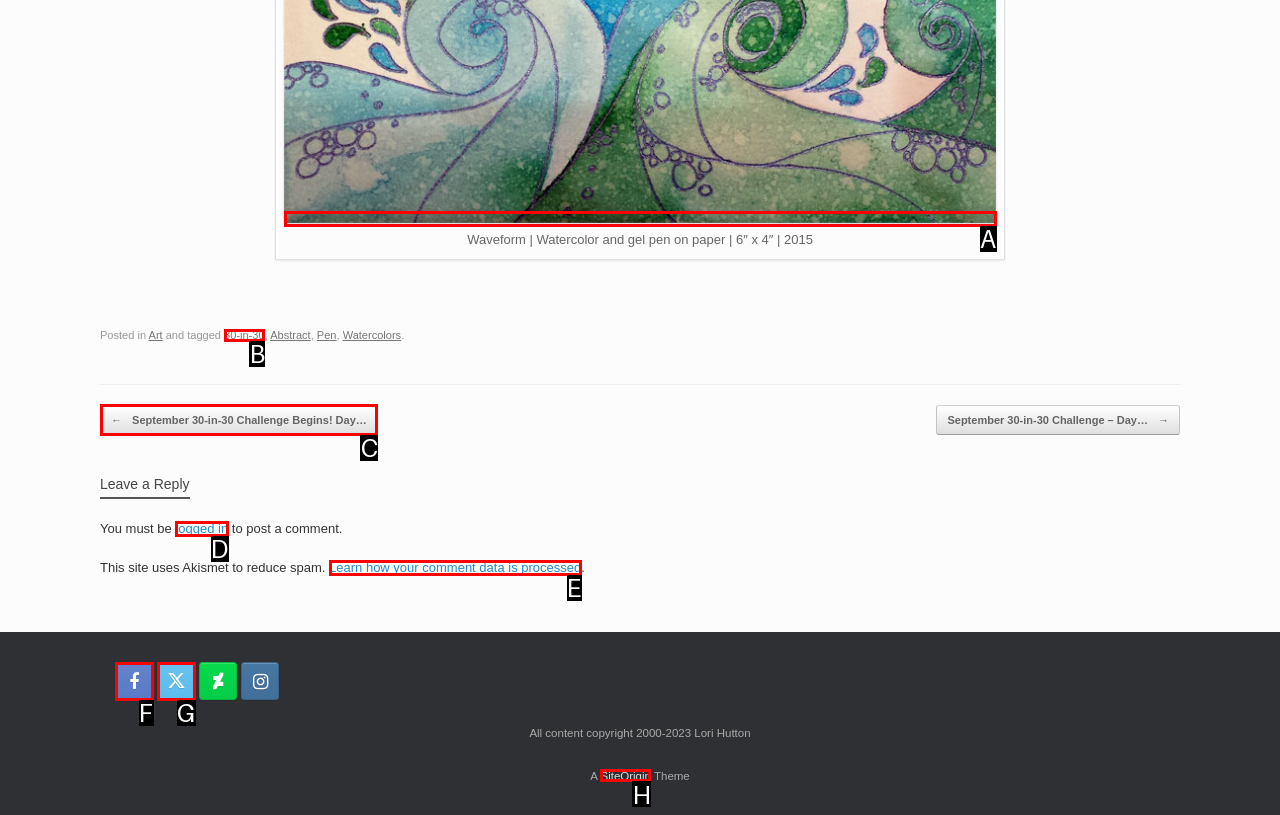Determine which option matches the element description: logged in
Answer using the letter of the correct option.

D